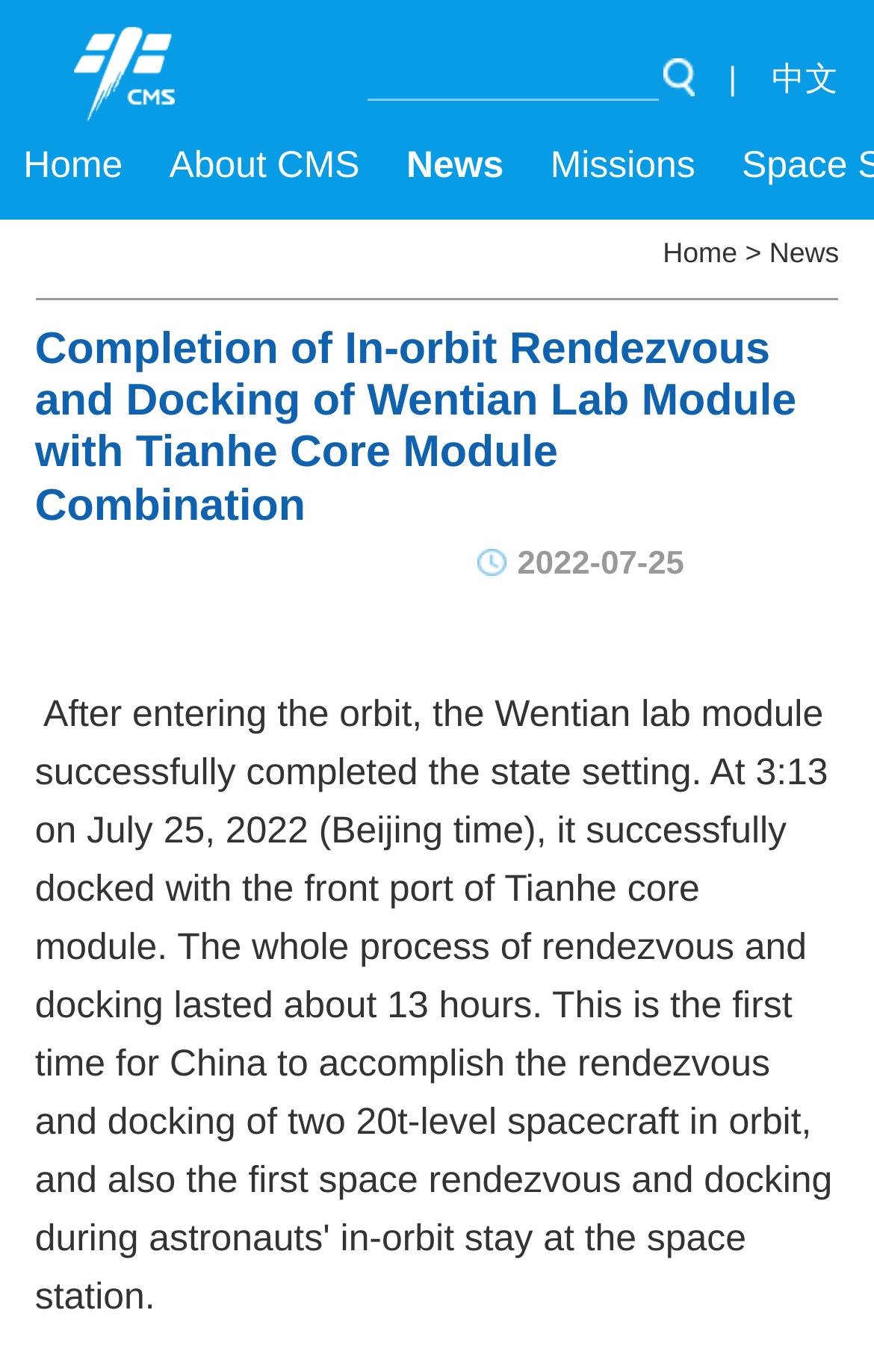How many languages are available on the website?
Please look at the screenshot and answer in one word or a short phrase.

2